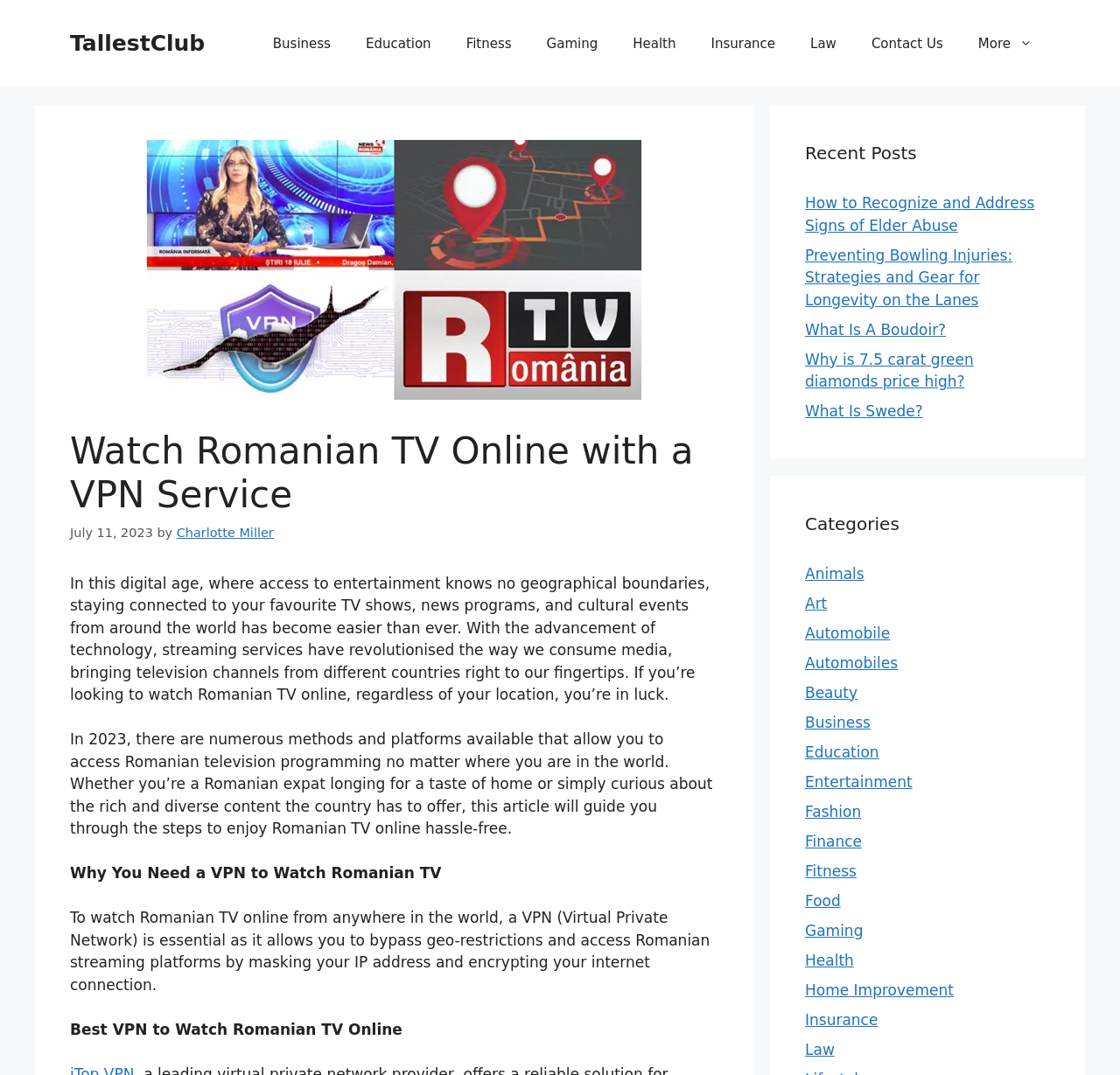Please identify the bounding box coordinates for the region that you need to click to follow this instruction: "Explore the 'Recent Posts' section".

[0.719, 0.13, 0.938, 0.155]